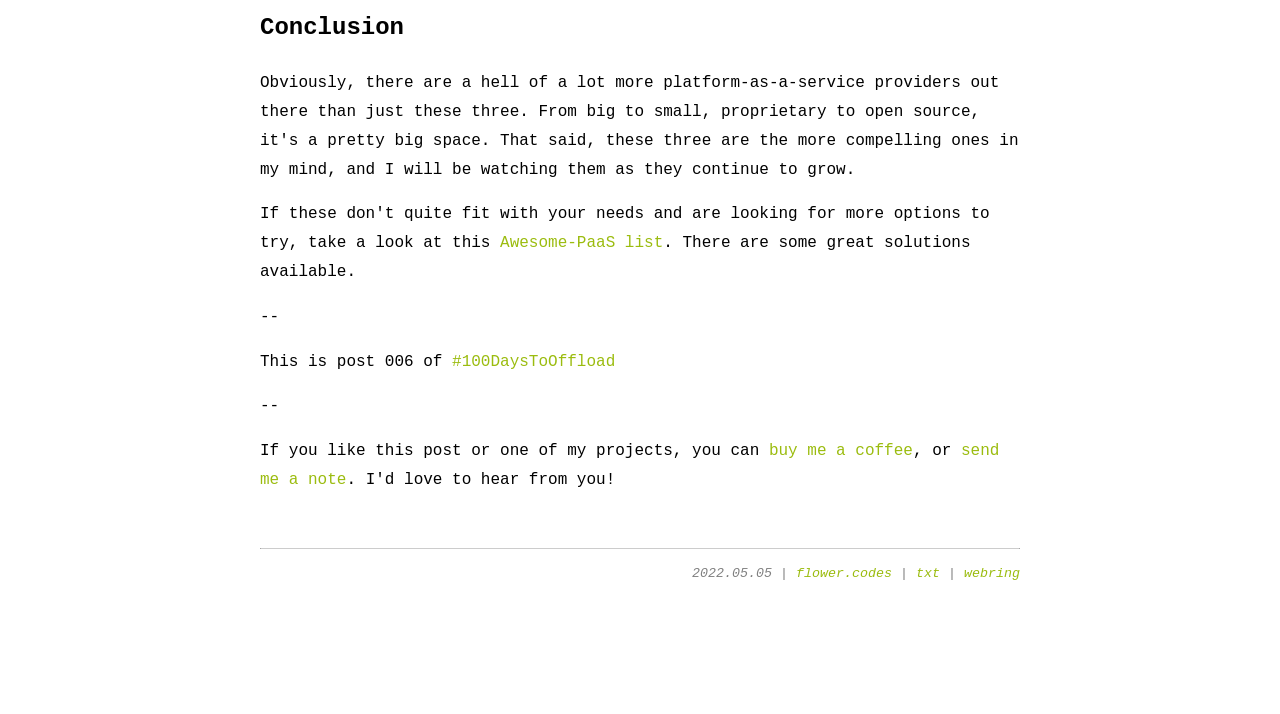Identify the bounding box coordinates of the HTML element based on this description: "Awesome-PaaS list".

[0.391, 0.367, 0.519, 0.394]